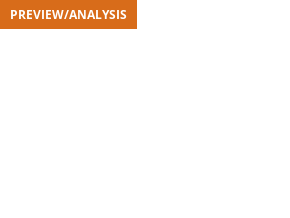What is the background color of the image?
Please give a detailed answer to the question using the information shown in the image.

The image features a clean white background, which provides a clear contrast to the orange banner and makes it stand out.